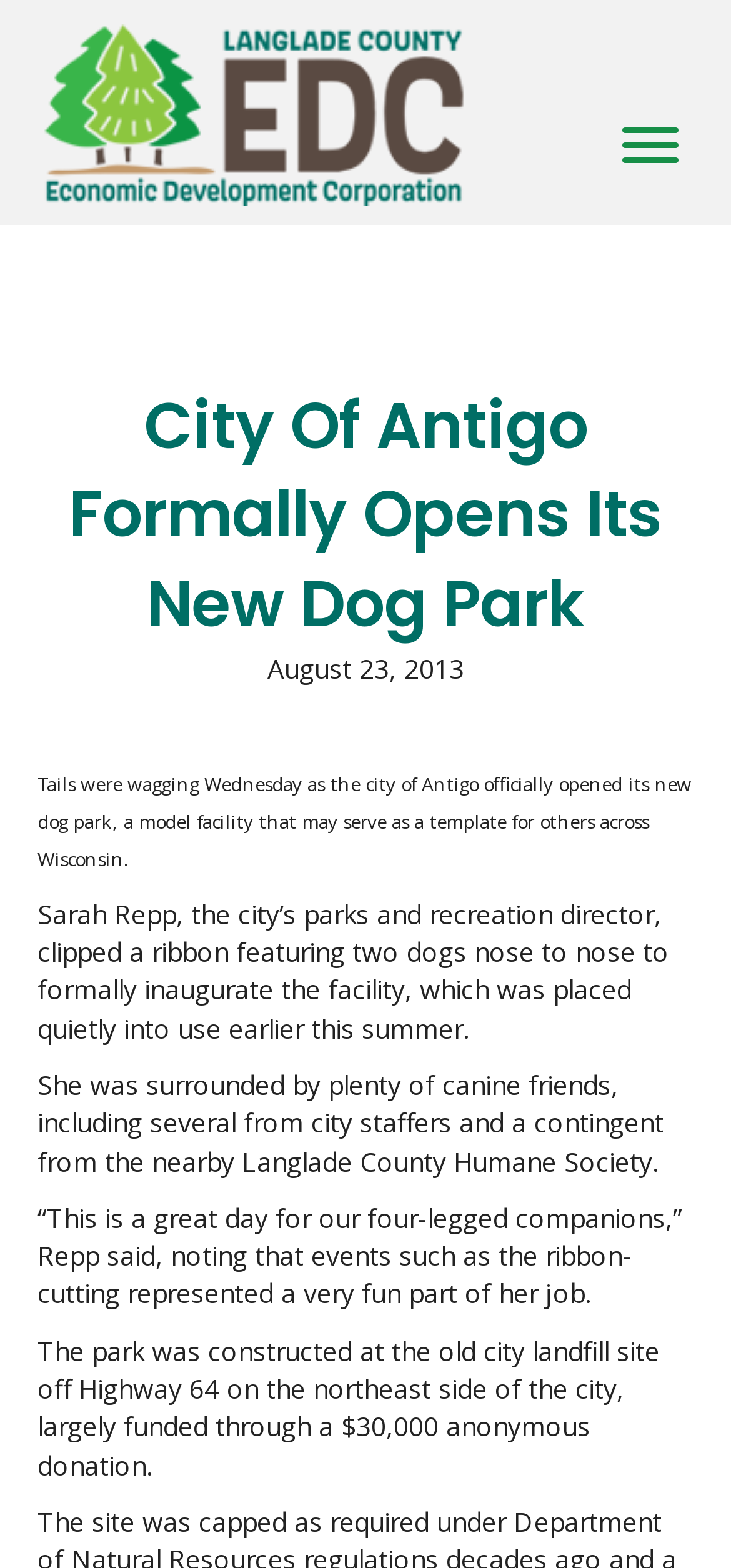Describe in detail what you see on the webpage.

The webpage is about the city of Antigo's new dog park, which was officially opened on Wednesday. At the top left of the page, there is a link "LCDEC_final_with_EDC-230" accompanied by an image with the same name. On the top right, there is a "Menu" button. 

Below the image, there is a heading that reads "City Of Antigo Formally Opens Its New Dog Park". The date "August 23, 2013" is placed to the right of the heading. 

A paragraph of text follows, describing the opening of the dog park, where Sarah Repp, the city's parks and recreation director, cut a ribbon to formally inaugurate the facility. The text is divided into four sections, each describing a different aspect of the event, including the presence of canine friends and the construction of the park. 

The text is arranged in a vertical column, with each section placed below the previous one. The entire content is confined to the left and center of the page, with the right side being relatively empty except for the "Menu" button at the top.